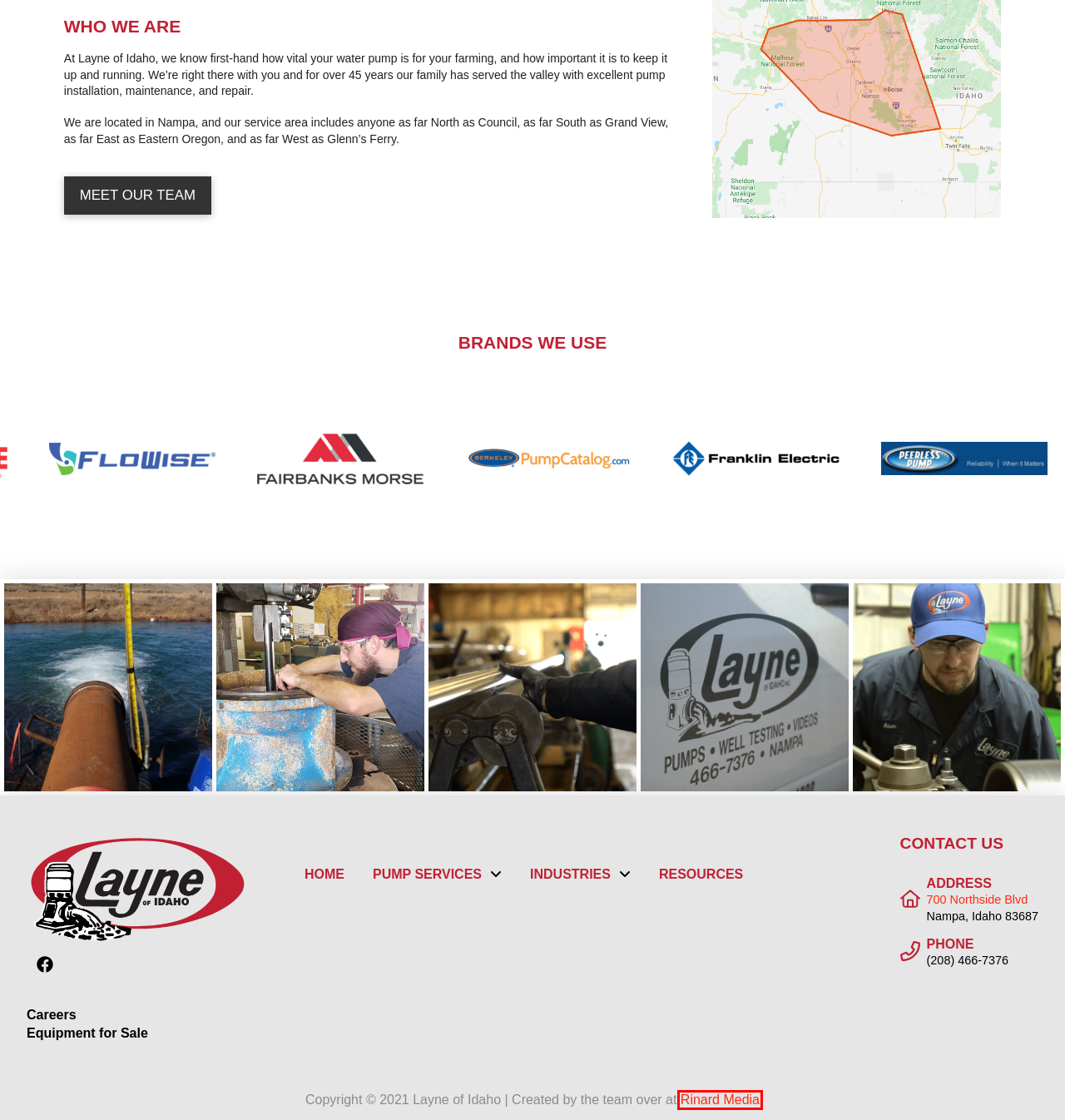Examine the screenshot of a webpage featuring a red bounding box and identify the best matching webpage description for the new page that results from clicking the element within the box. Here are the options:
A. Johnson Gear
B. Marketing Agency in Idaho - Branding - Web Design - SEO | Rinard Media
C. Vaughn Water Company – Serving Water to the Rosedale area of Bakersfield since 1928
D. Berkeley Pump Catalog - Berkeley Pumps Water Truck Pump
E. Resources | Community Service Projects | Layne of Idaho
F. Water Lifter Pumps | Parma Company
G. Careers | Layne of Idaho
H. FloWise Submersible Water Pumps and Vertical Turbines

B